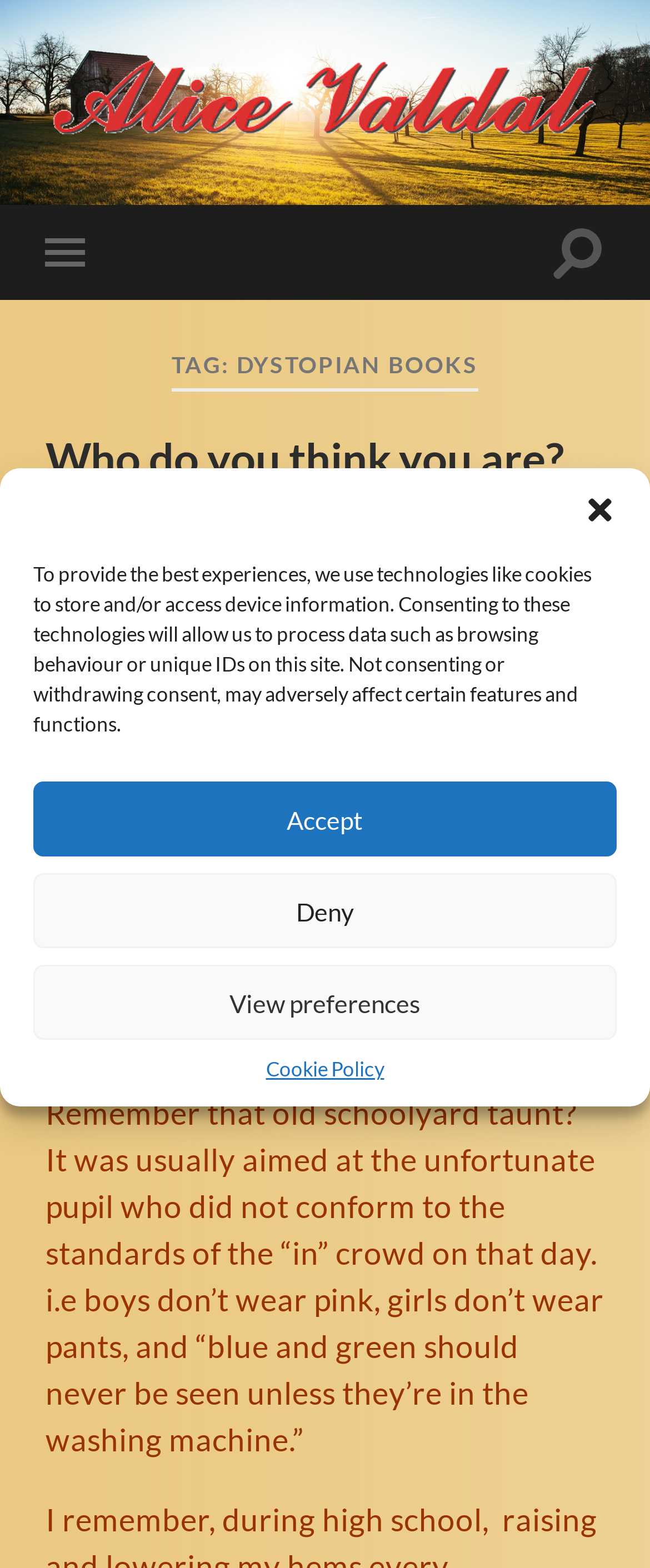Answer the question below with a single word or a brief phrase: 
What is the topic of the blog post?

Dystopian books